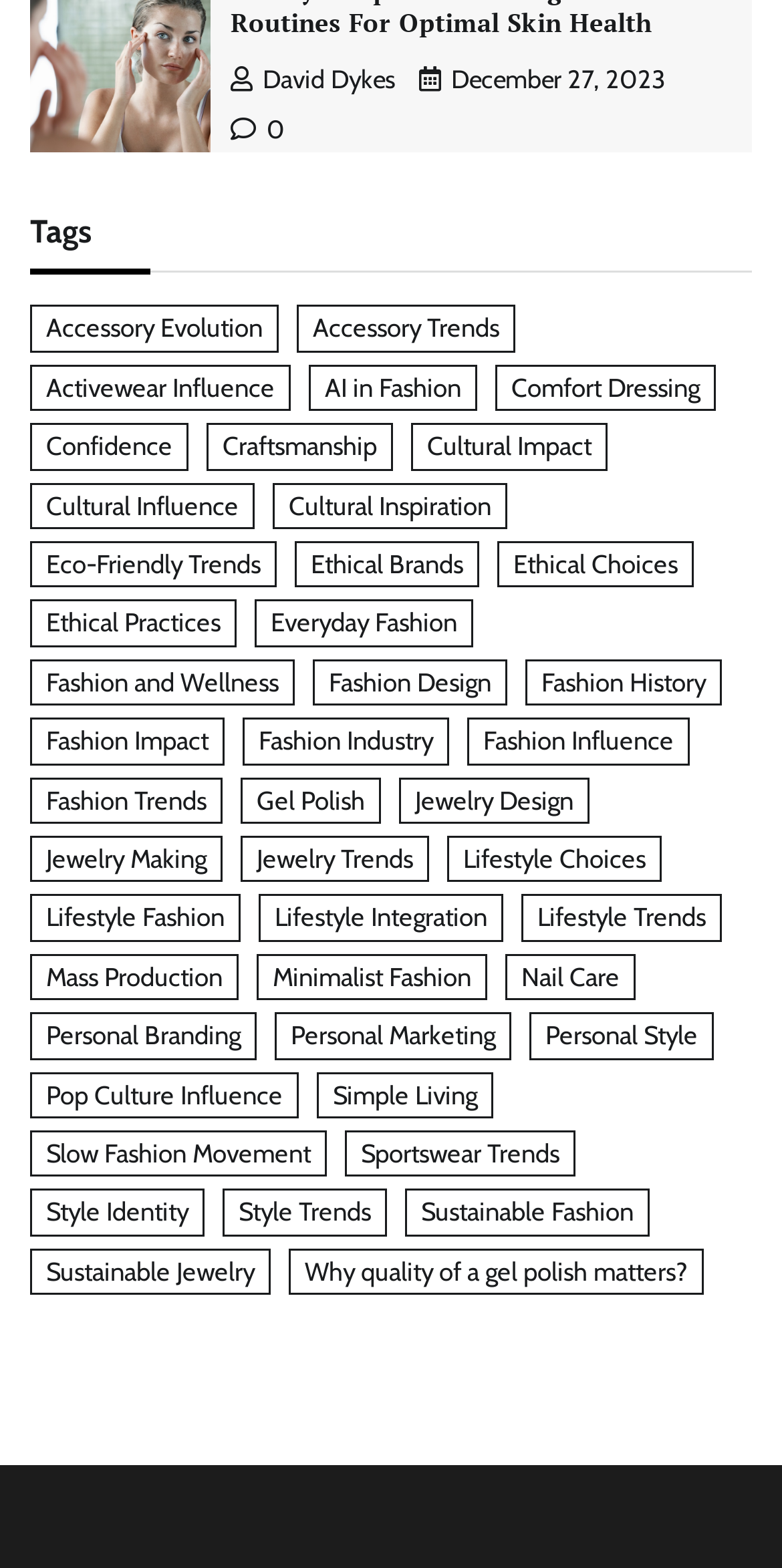Please determine the bounding box coordinates of the clickable area required to carry out the following instruction: "Explore Personal Style". The coordinates must be four float numbers between 0 and 1, represented as [left, top, right, bottom].

[0.677, 0.646, 0.913, 0.676]